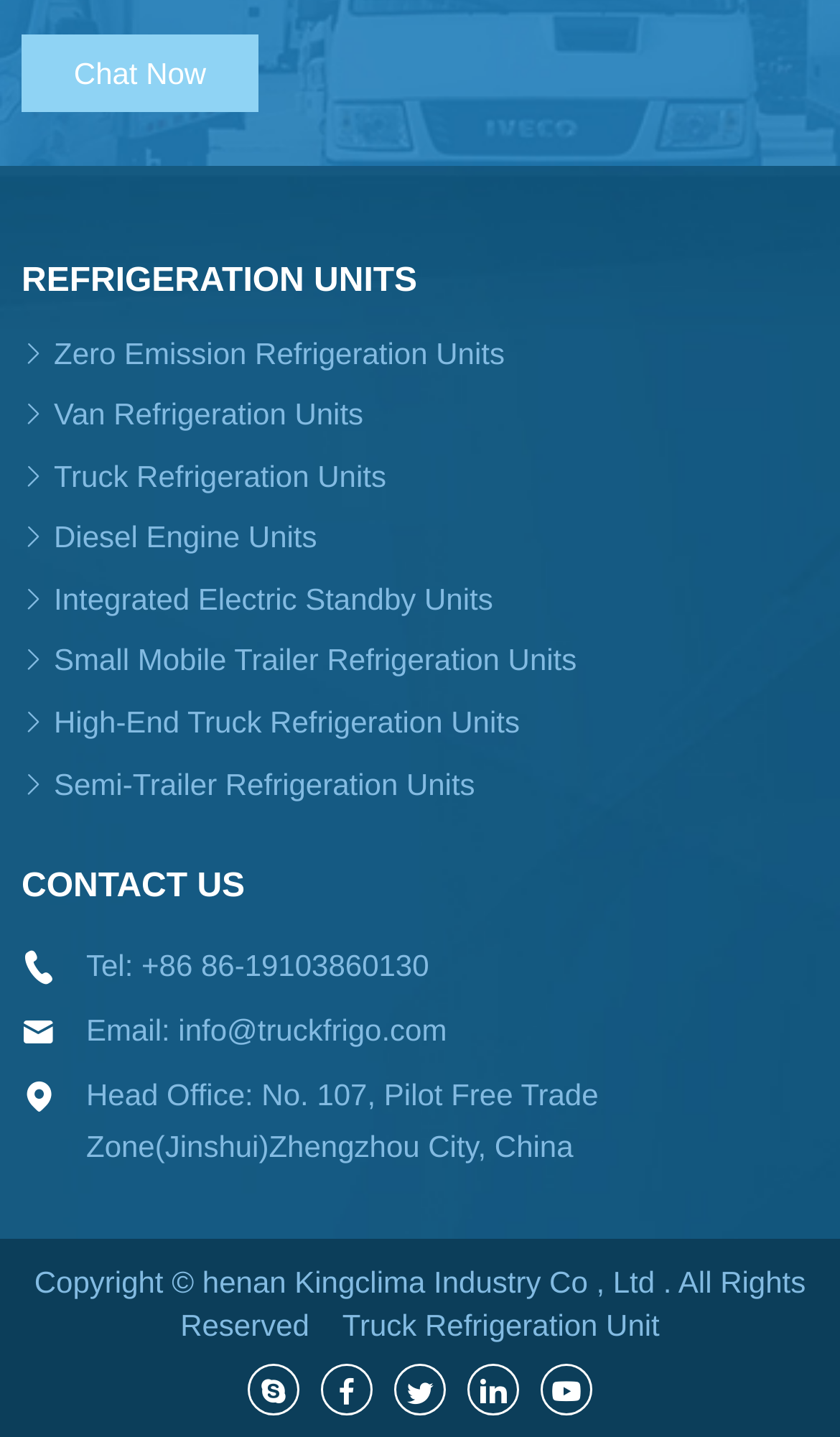Please identify the bounding box coordinates for the region that you need to click to follow this instruction: "Get in touch via phone".

[0.026, 0.654, 0.974, 0.69]